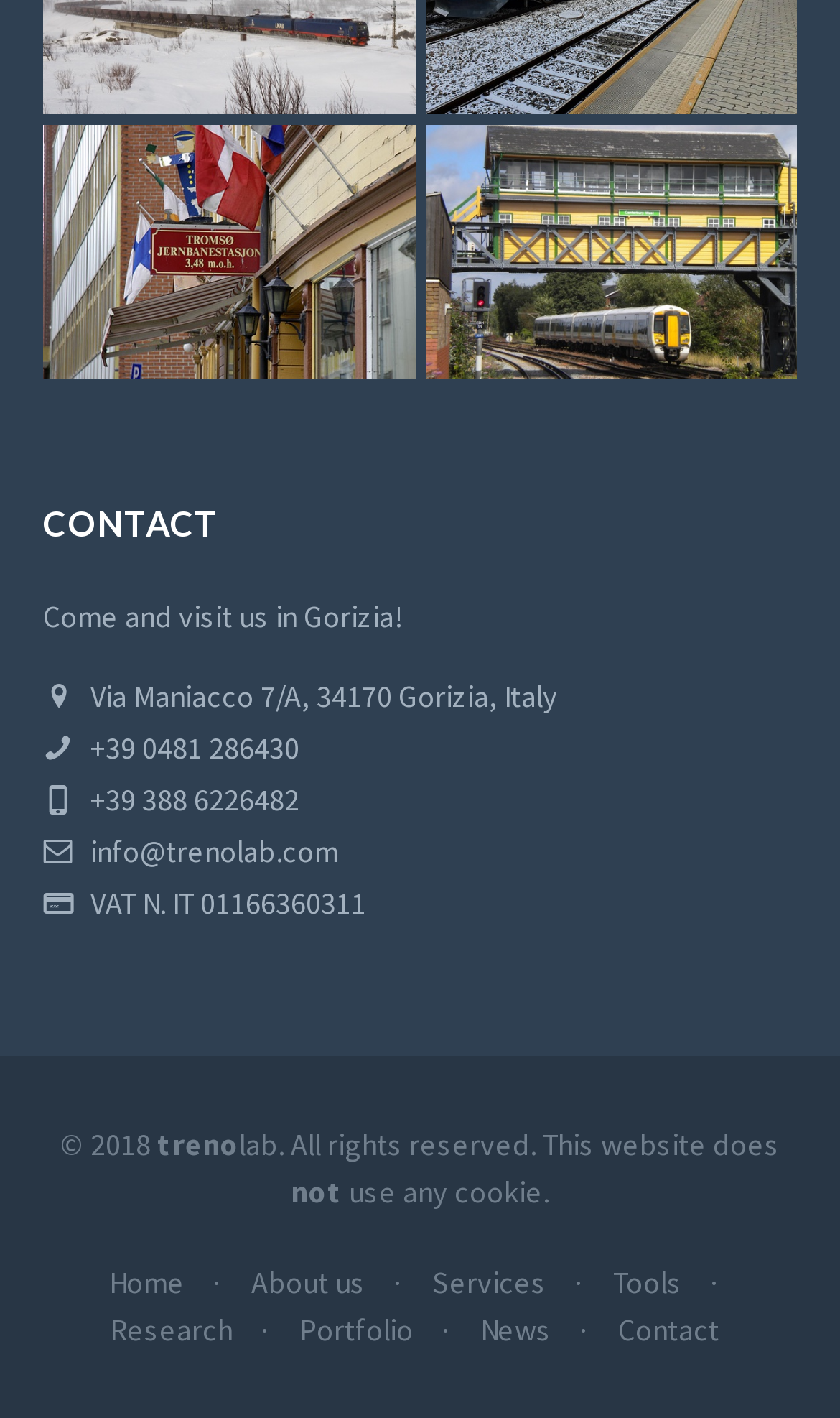Please provide a comprehensive response to the question below by analyzing the image: 
What is the address of the company?

I found the address by looking at the link element with the text ' Via Maniacco 7/A, 34170 Gorizia, Italy' which is located below the 'CONTACT' heading.